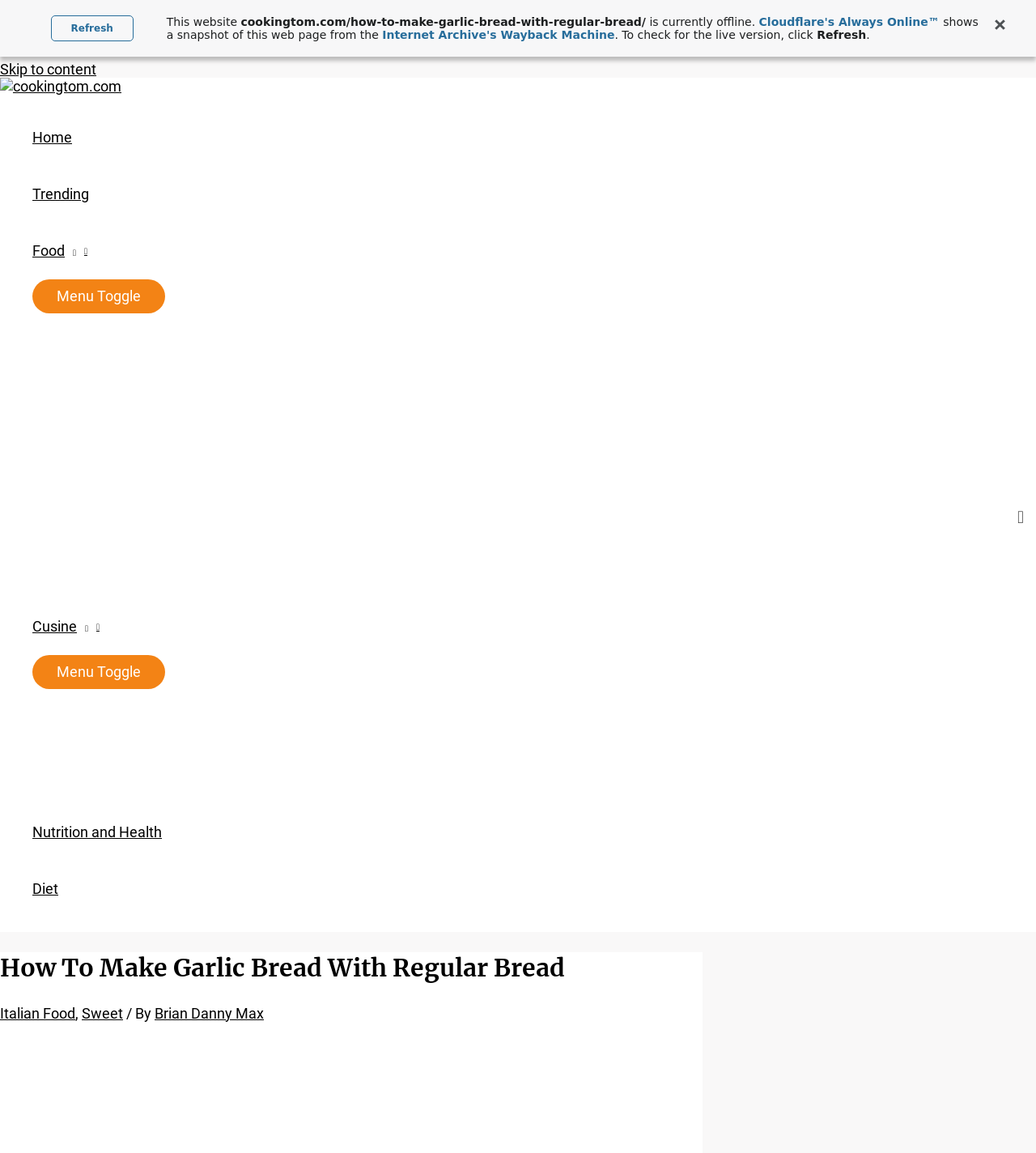Please predict the bounding box coordinates of the element's region where a click is necessary to complete the following instruction: "Check the website cookingtom.com". The coordinates should be represented by four float numbers between 0 and 1, i.e., [left, top, right, bottom].

[0.0, 0.067, 0.117, 0.082]